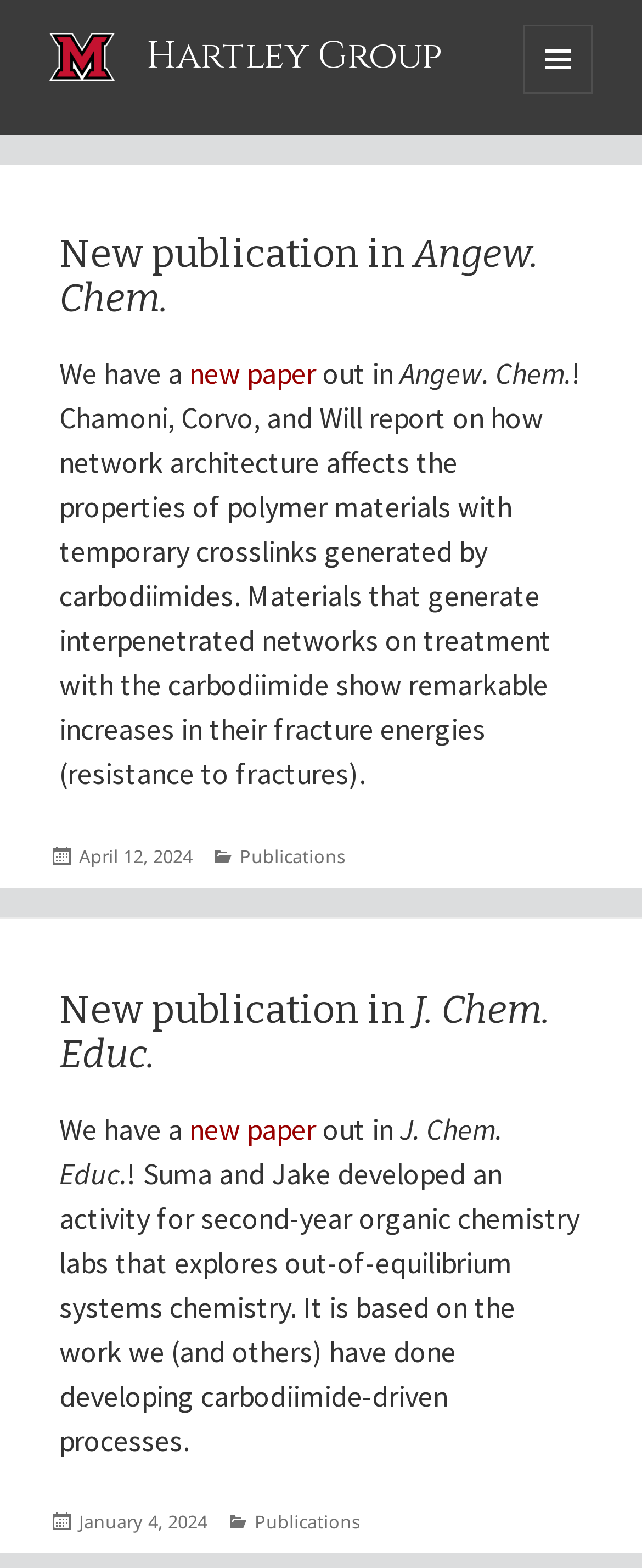Please identify the bounding box coordinates of the area that needs to be clicked to fulfill the following instruction: "Click the Hartley Group link."

[0.228, 0.02, 0.687, 0.051]